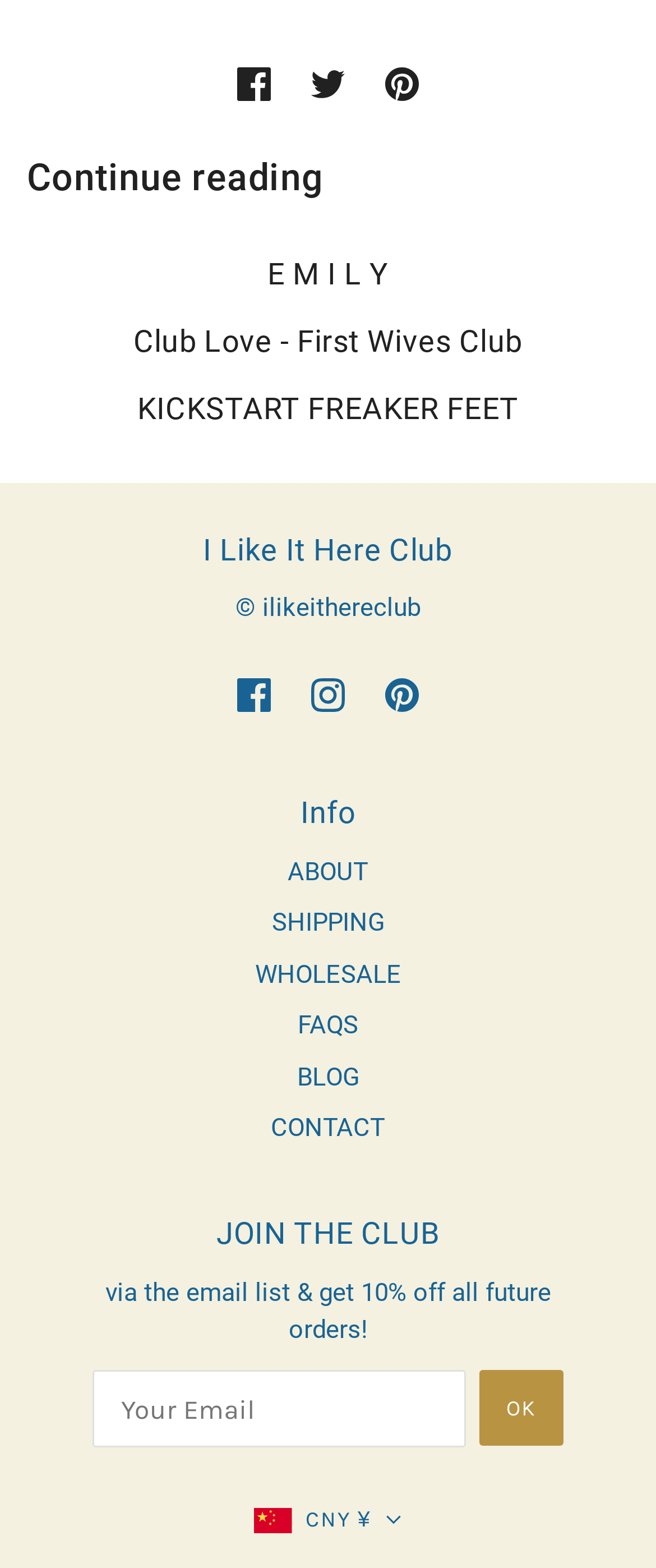Using the webpage screenshot and the element description aria-label="Share on Twitter", determine the bounding box coordinates. Specify the coordinates in the format (top-left x, top-left y, bottom-right x, bottom-right y) with values ranging from 0 to 1.

[0.444, 0.032, 0.556, 0.073]